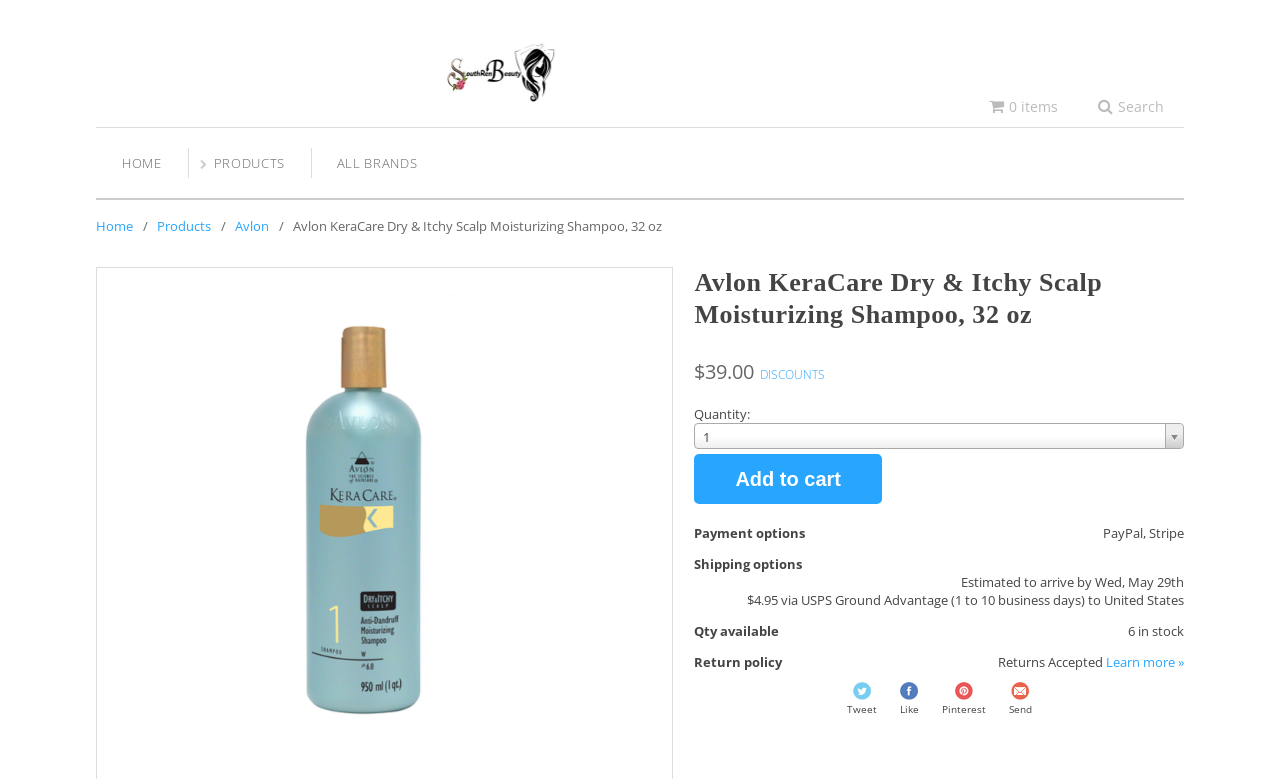Can you identify the bounding box coordinates of the clickable region needed to carry out this instruction: 'Learn more about return policy'? The coordinates should be four float numbers within the range of 0 to 1, stated as [left, top, right, bottom].

[0.864, 0.839, 0.925, 0.862]